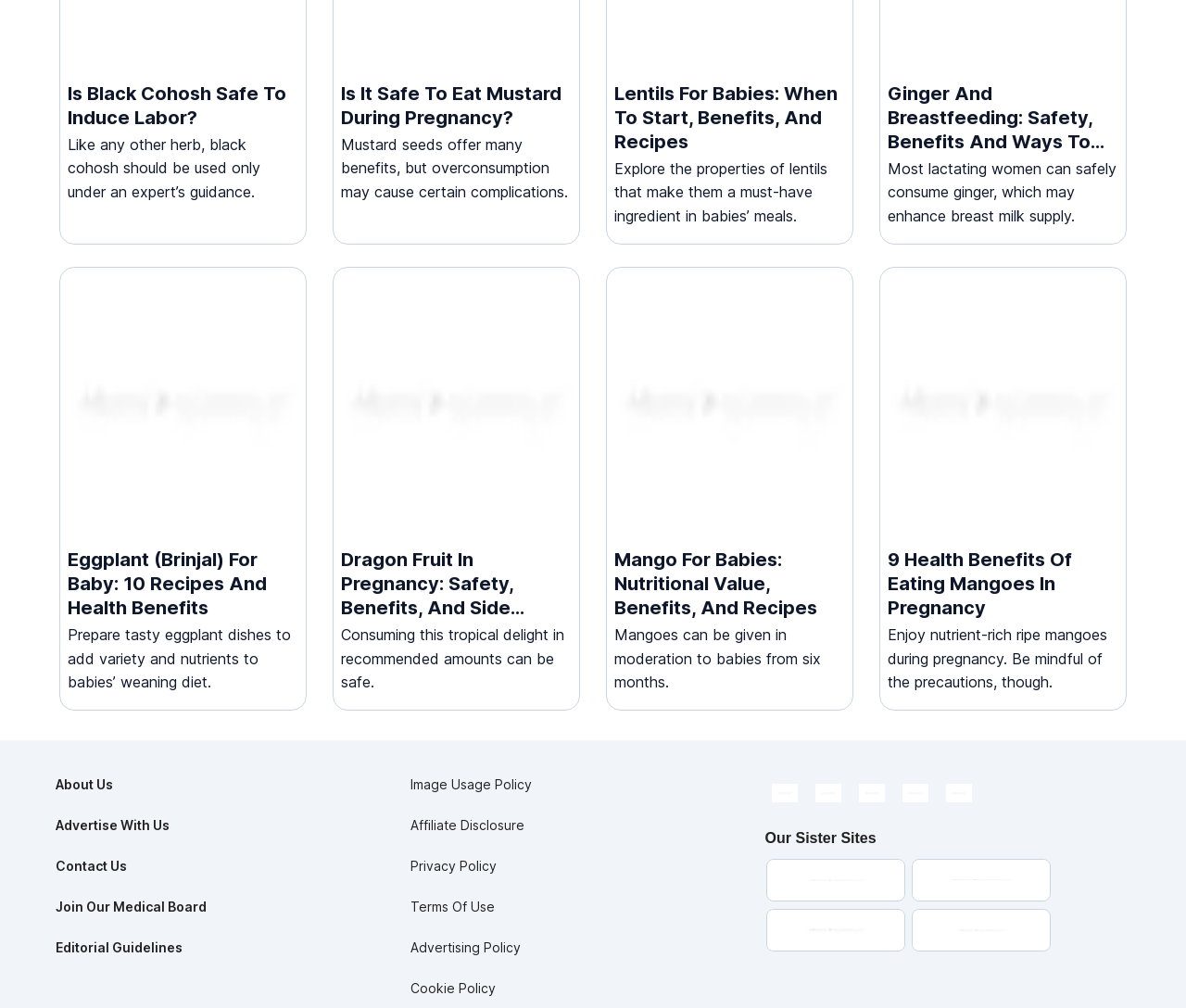From the given element description: "Cookie Policy", find the bounding box for the UI element. Provide the coordinates as four float numbers between 0 and 1, in the order [left, top, right, bottom].

[0.346, 0.88, 0.412, 0.895]